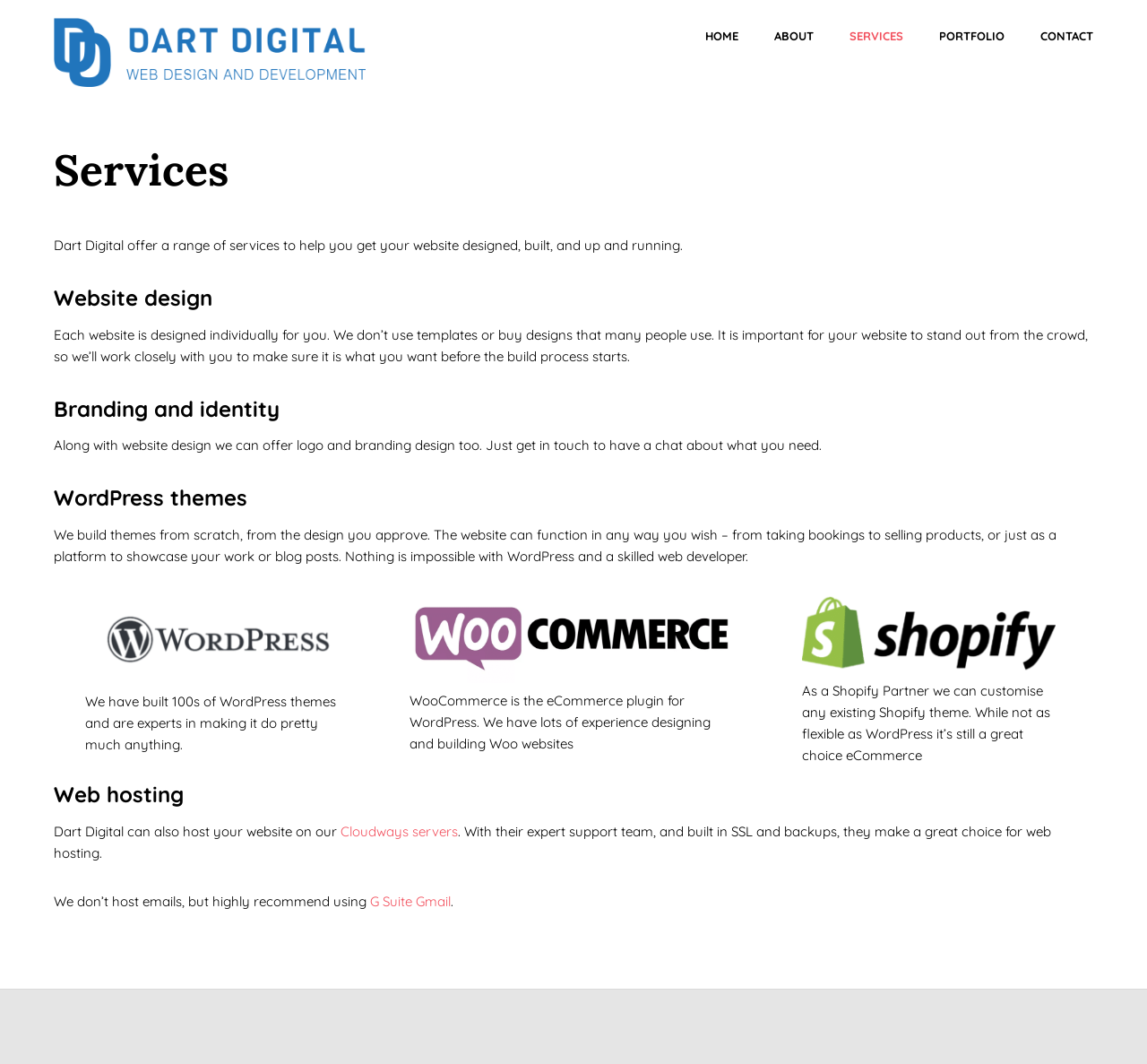Locate the bounding box coordinates of the clickable element to fulfill the following instruction: "Click on the 'CONTACT' link". Provide the coordinates as four float numbers between 0 and 1 in the format [left, top, right, bottom].

[0.907, 0.017, 0.953, 0.051]